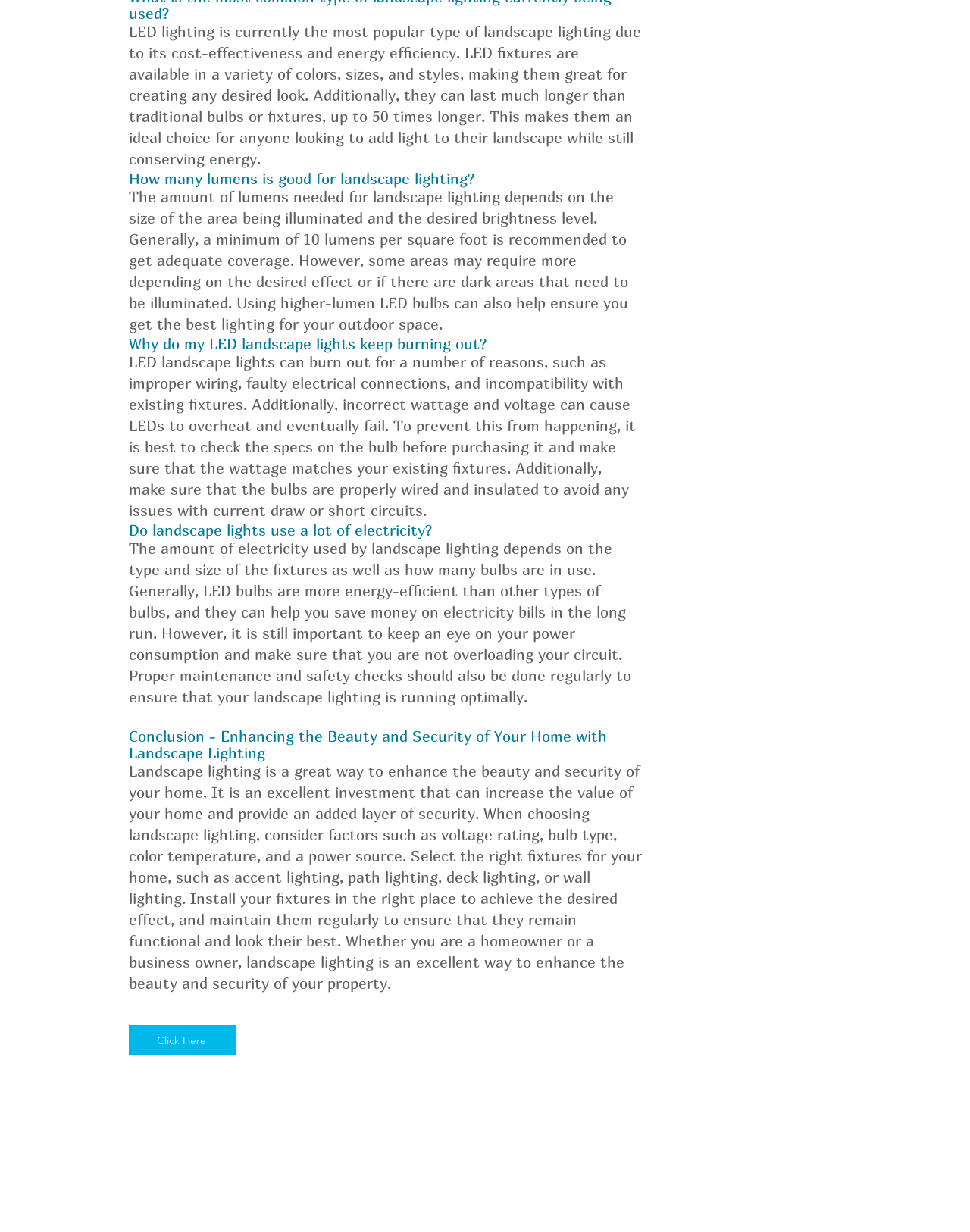Locate the bounding box for the described UI element: "Click Here". Ensure the coordinates are four float numbers between 0 and 1, formatted as [left, top, right, bottom].

[0.133, 0.832, 0.244, 0.856]